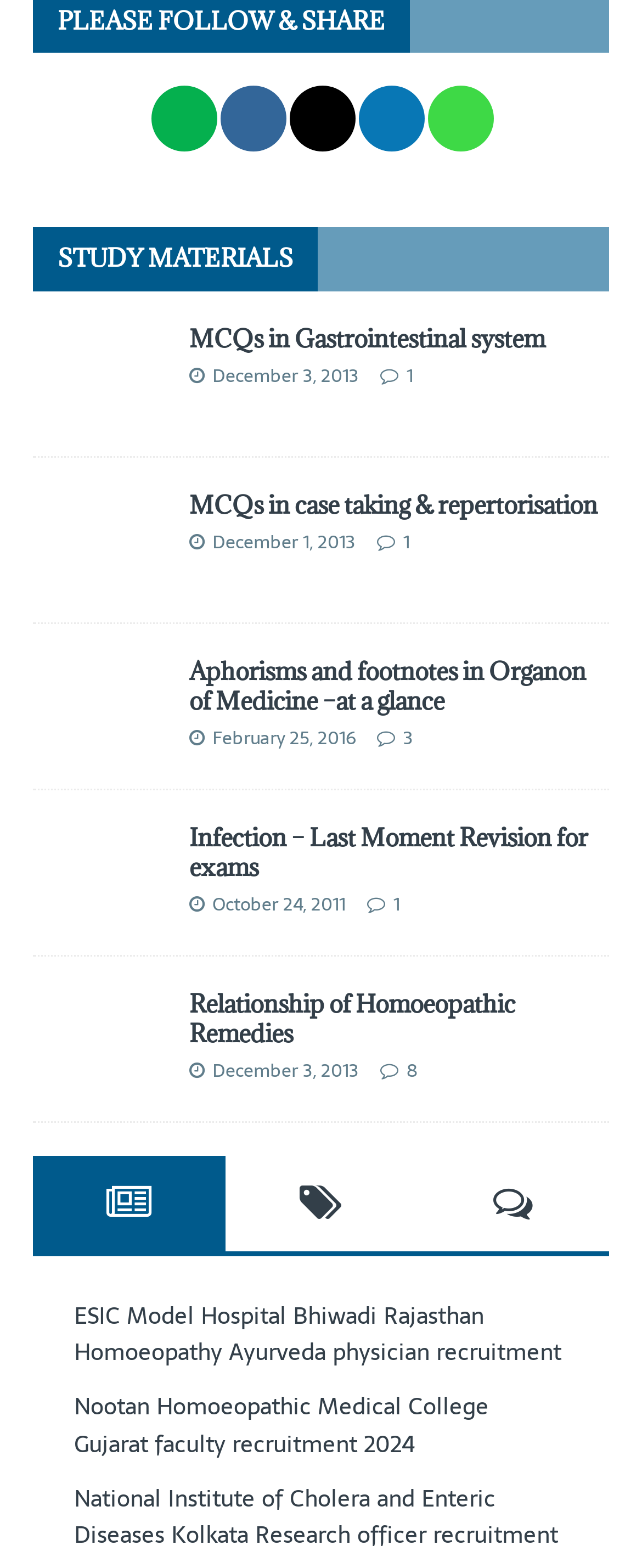How many job recruitment links are there at the bottom of the webpage?
Respond with a short answer, either a single word or a phrase, based on the image.

3